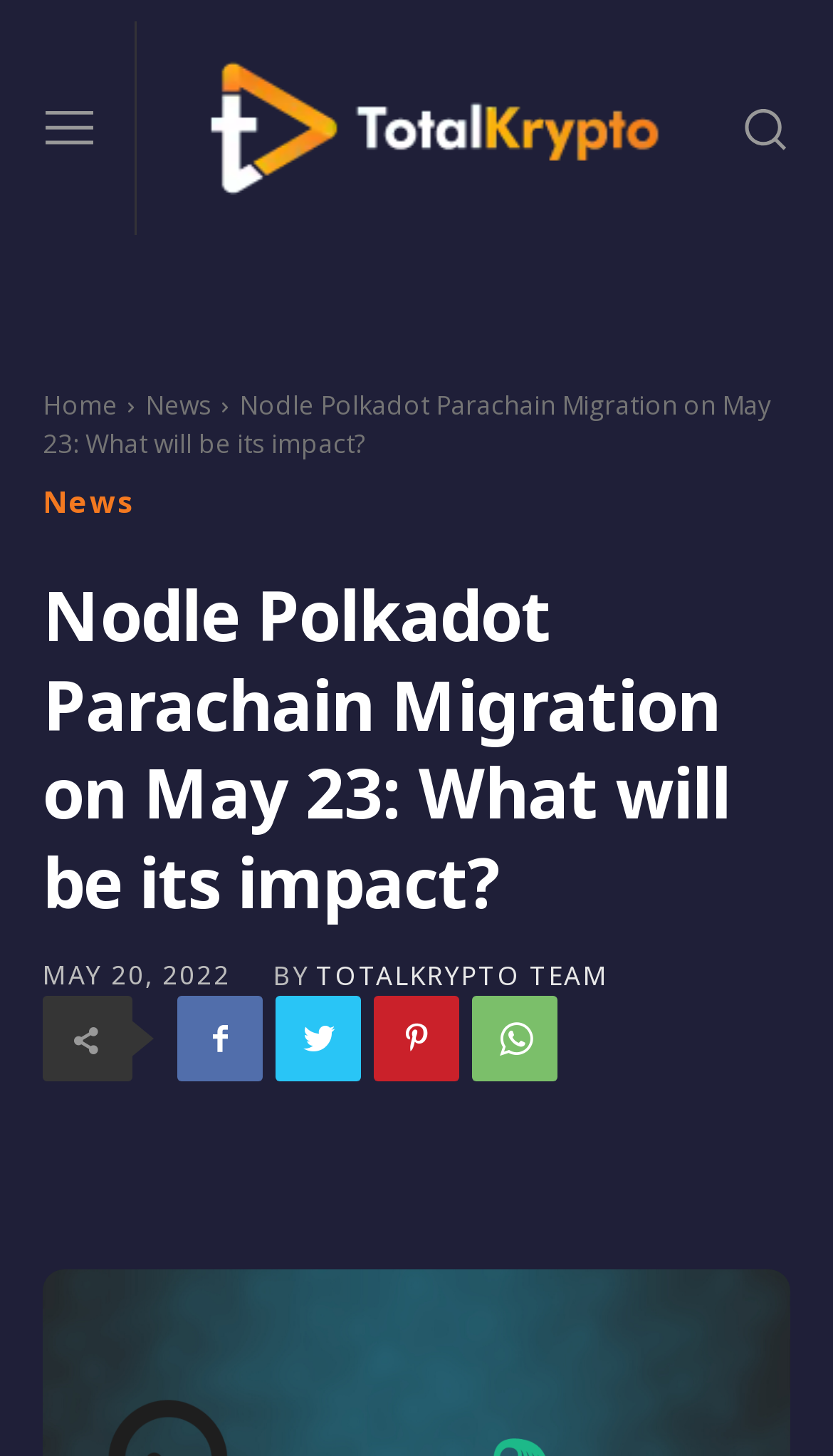What is the position of the search button in the webpage?
Provide a short answer using one word or a brief phrase based on the image.

Top right